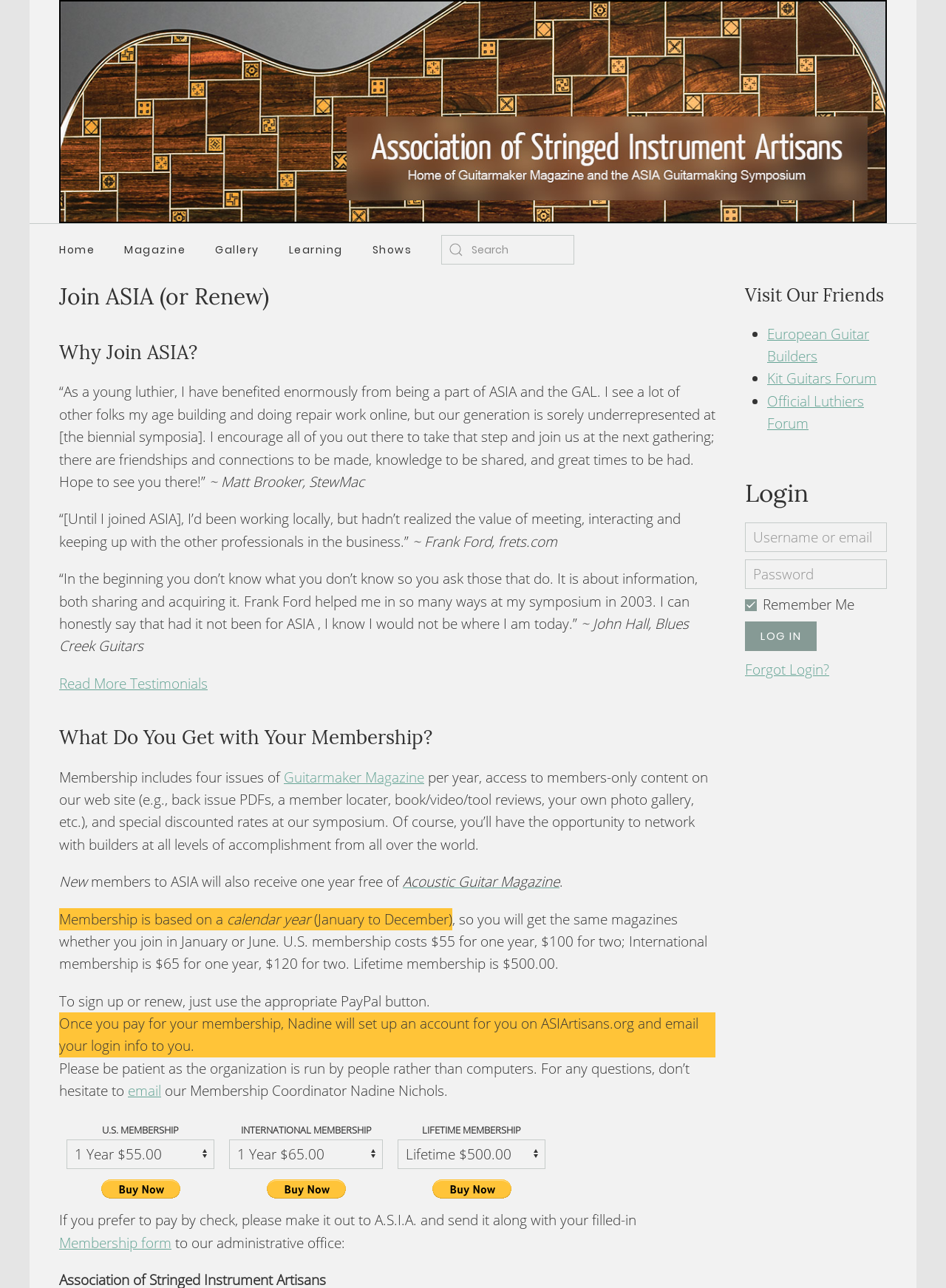Generate the title text from the webpage.

Join ASIA (or Renew)